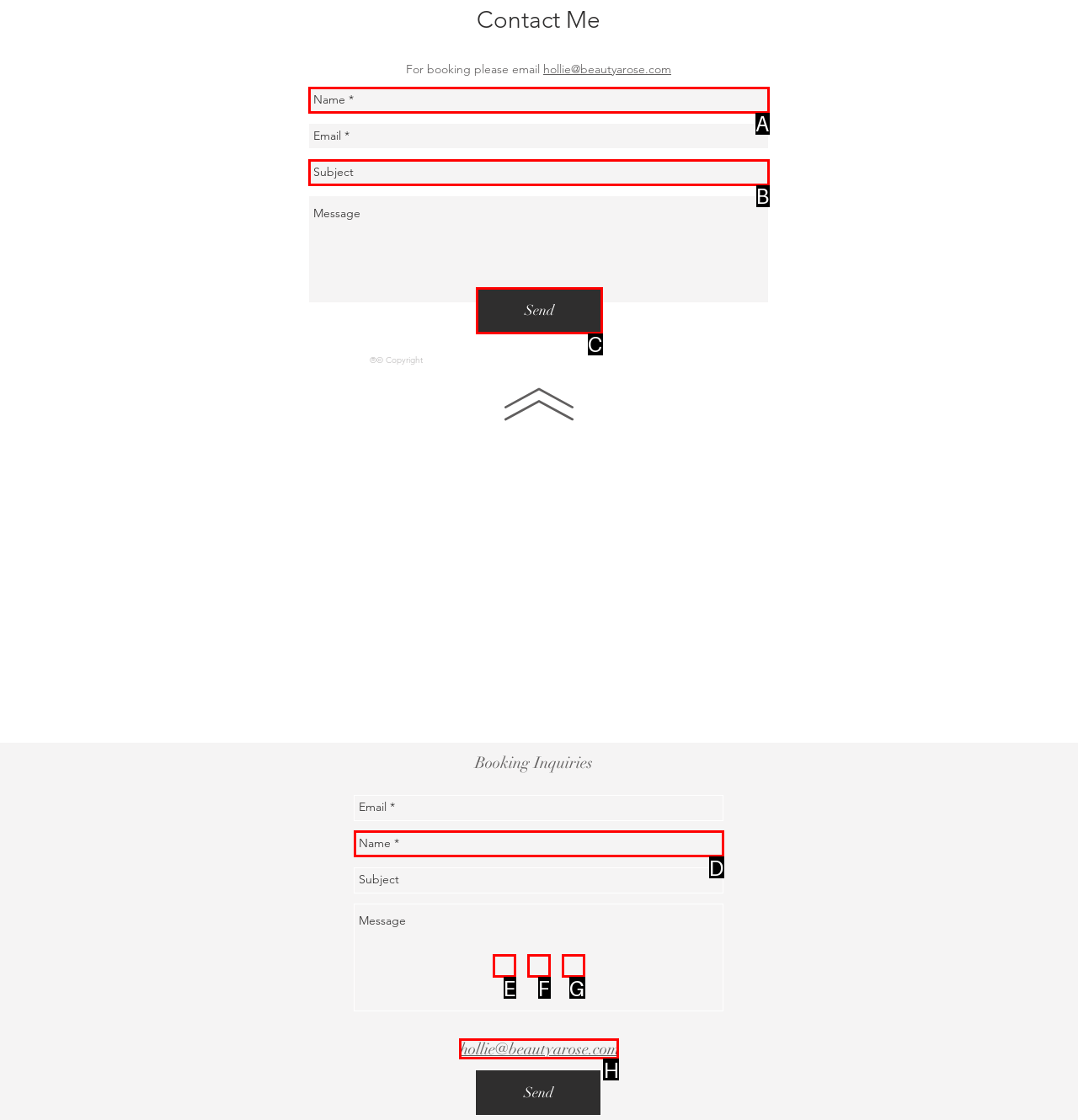From the given choices, indicate the option that best matches: Send
State the letter of the chosen option directly.

C